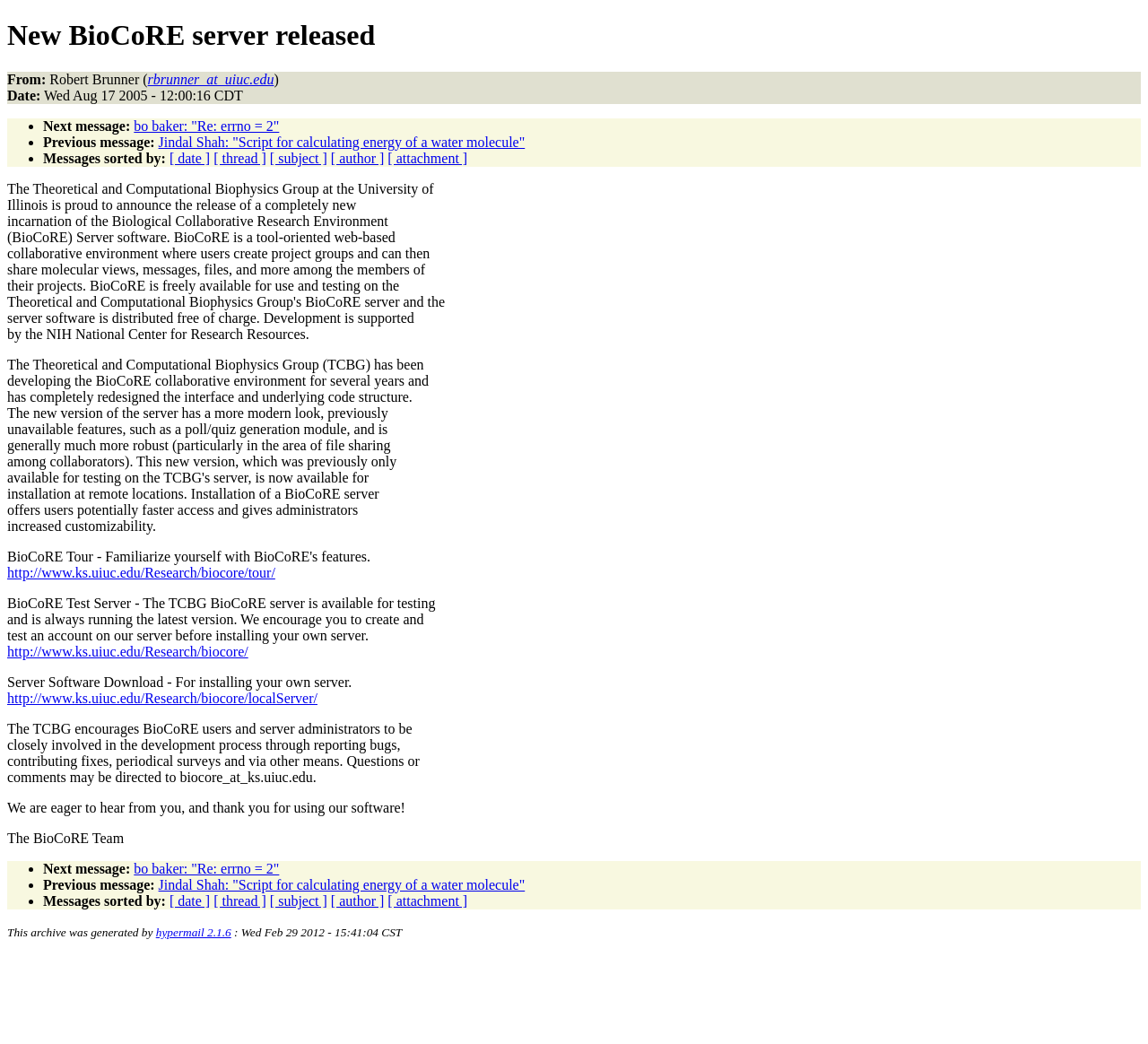Answer the question using only one word or a concise phrase: What is the name of the group that developed BioCoRE?

Theoretical and Computational Biophysics Group